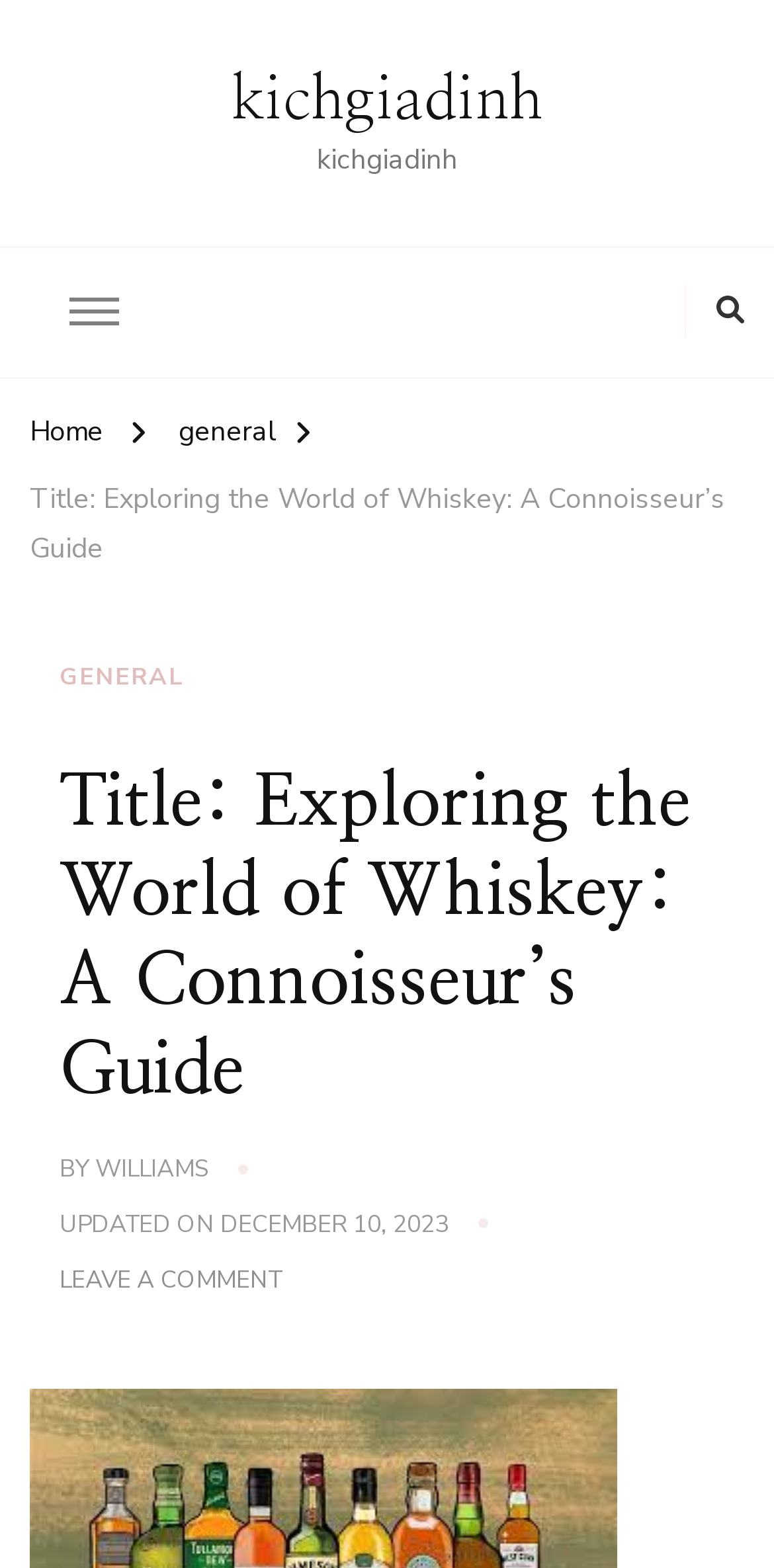Identify the bounding box coordinates of the clickable section necessary to follow the following instruction: "Click on the 'Home' link". The coordinates should be presented as four float numbers from 0 to 1, i.e., [left, top, right, bottom].

[0.038, 0.26, 0.133, 0.297]